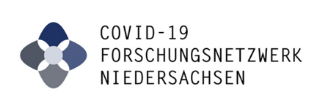Write a descriptive caption for the image, covering all notable aspects.

The image features a logo of the "COVID-19 Forschungsnetzwerk Niedersachsen," which translates to the "COVID-19 Research Network Lower Saxony." The logo incorporates a stylized graphic design that symbolizes collaboration and research innovation in the context of the COVID-19 pandemic. The use of overlapping shapes in varying shades conveys unity among research entities working together in Lower Saxony to address challenges posed by the virus. This network aims to integrate efforts from various institutions to improve understanding and responses to COVID-19, highlighting its focus on collaborative research and public health initiatives.